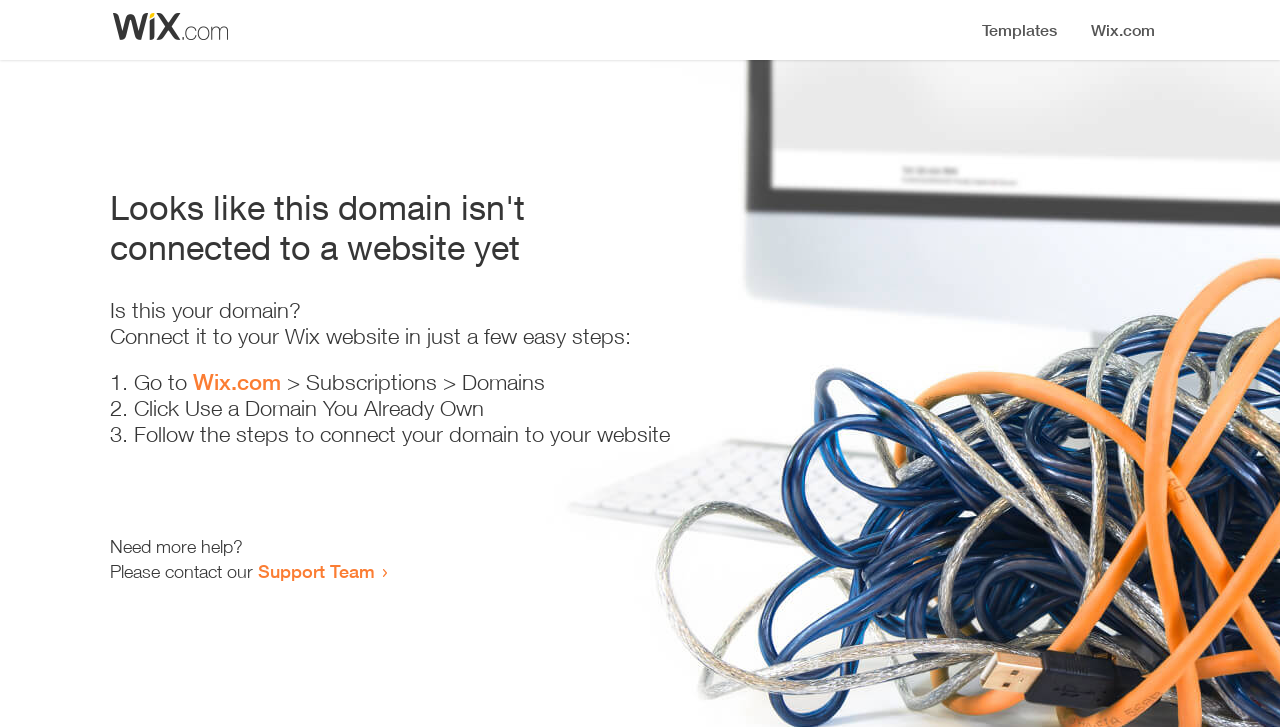Explain in detail what is displayed on the webpage.

The webpage appears to be an error page, indicating that a domain is not connected to a website yet. At the top, there is a small image, likely a logo or icon. Below the image, a prominent heading reads "Looks like this domain isn't connected to a website yet". 

Underneath the heading, there is a series of instructions to connect the domain to a Wix website. The instructions are divided into three steps, each marked with a numbered list marker (1., 2., and 3.). The first step involves going to Wix.com, followed by navigating to Subscriptions and then Domains. The second step is to click "Use a Domain You Already Own", and the third step is to follow the instructions to connect the domain to the website.

At the bottom of the page, there is a section offering additional help, with a message "Need more help?" followed by an invitation to contact the Support Team through a link.